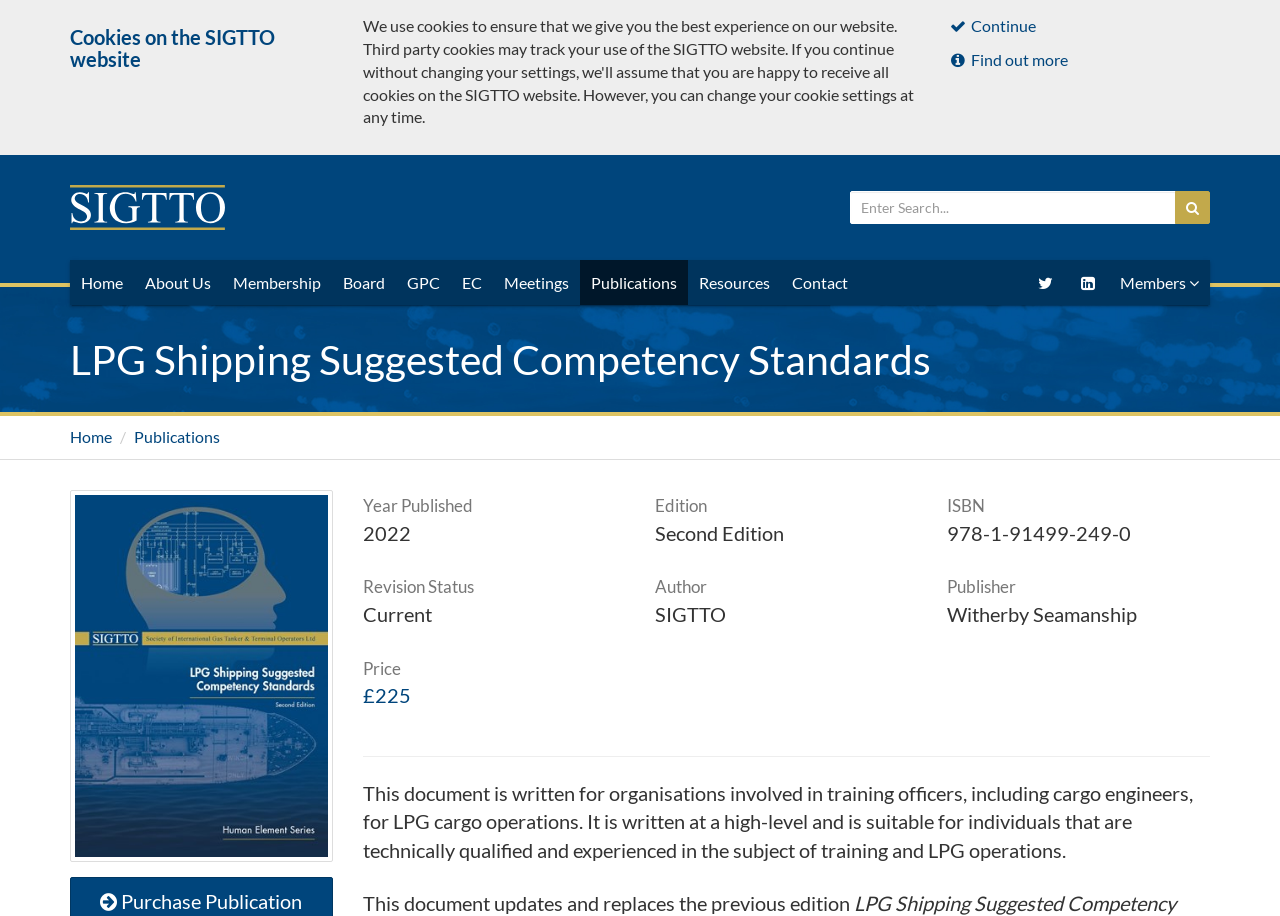What is the edition of the publication?
Please elaborate on the answer to the question with detailed information.

The edition of the publication can be found in the 'Edition' section, which is located below the 'Year Published' section. The edition is listed as 'Second Edition'.